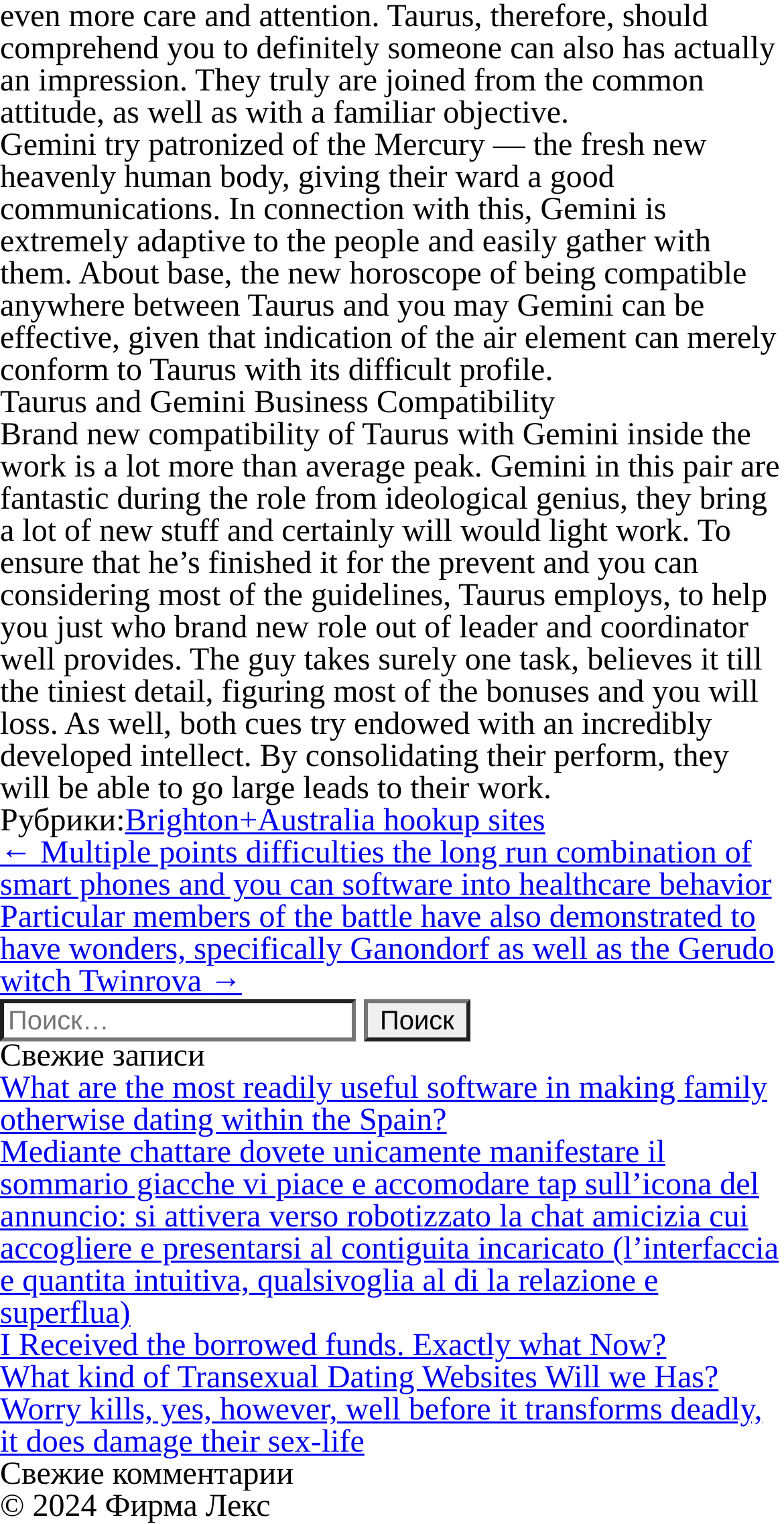Using the information in the image, could you please answer the following question in detail:
What is the purpose of the search box?

The search box is located in the complementary section of the webpage, and it has a label 'Найти:' which means 'Find' in English. This suggests that the purpose of the search box is to allow users to search the website for specific content.